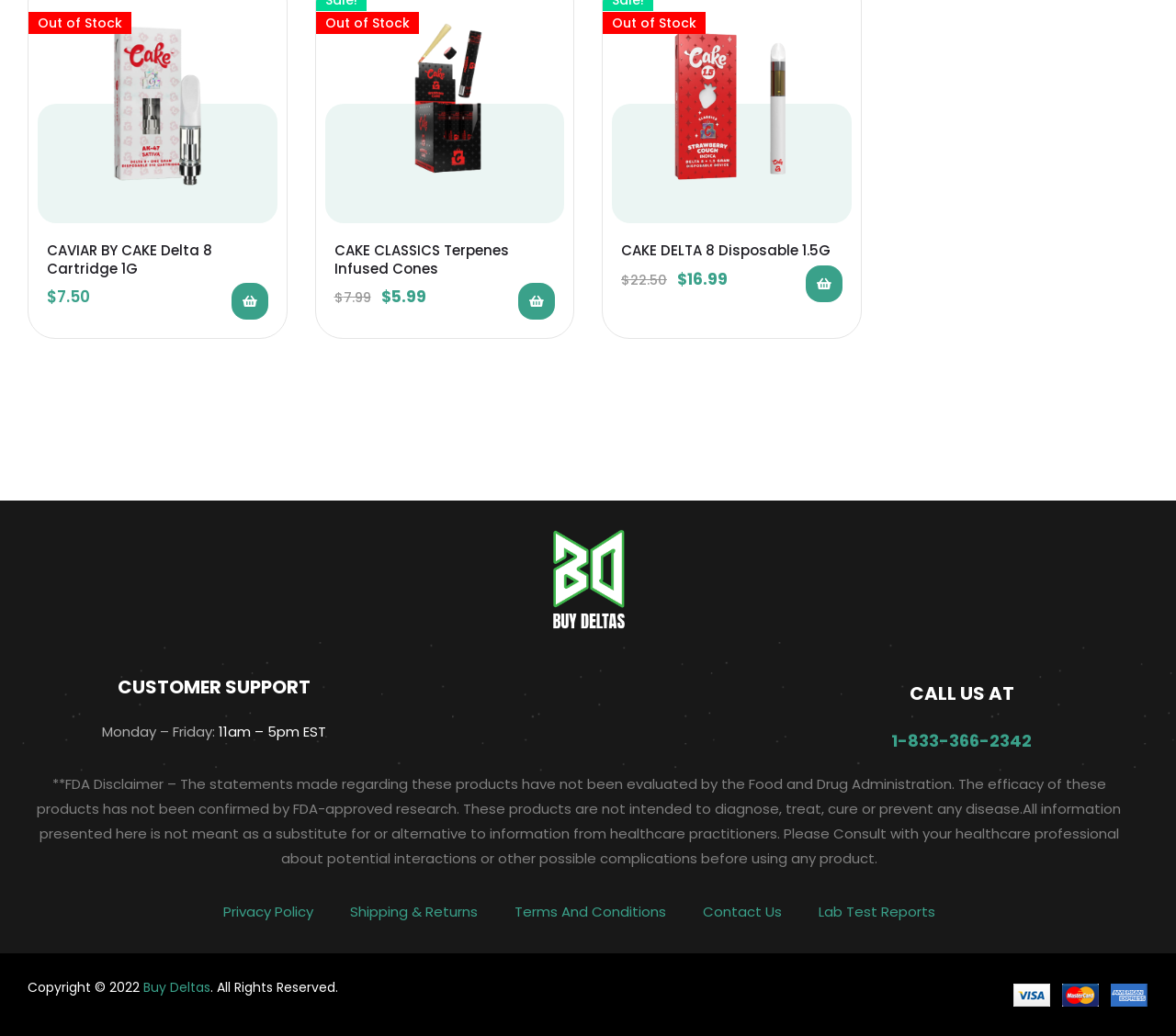Locate the bounding box of the UI element with the following description: "Read more".

[0.685, 0.256, 0.716, 0.291]